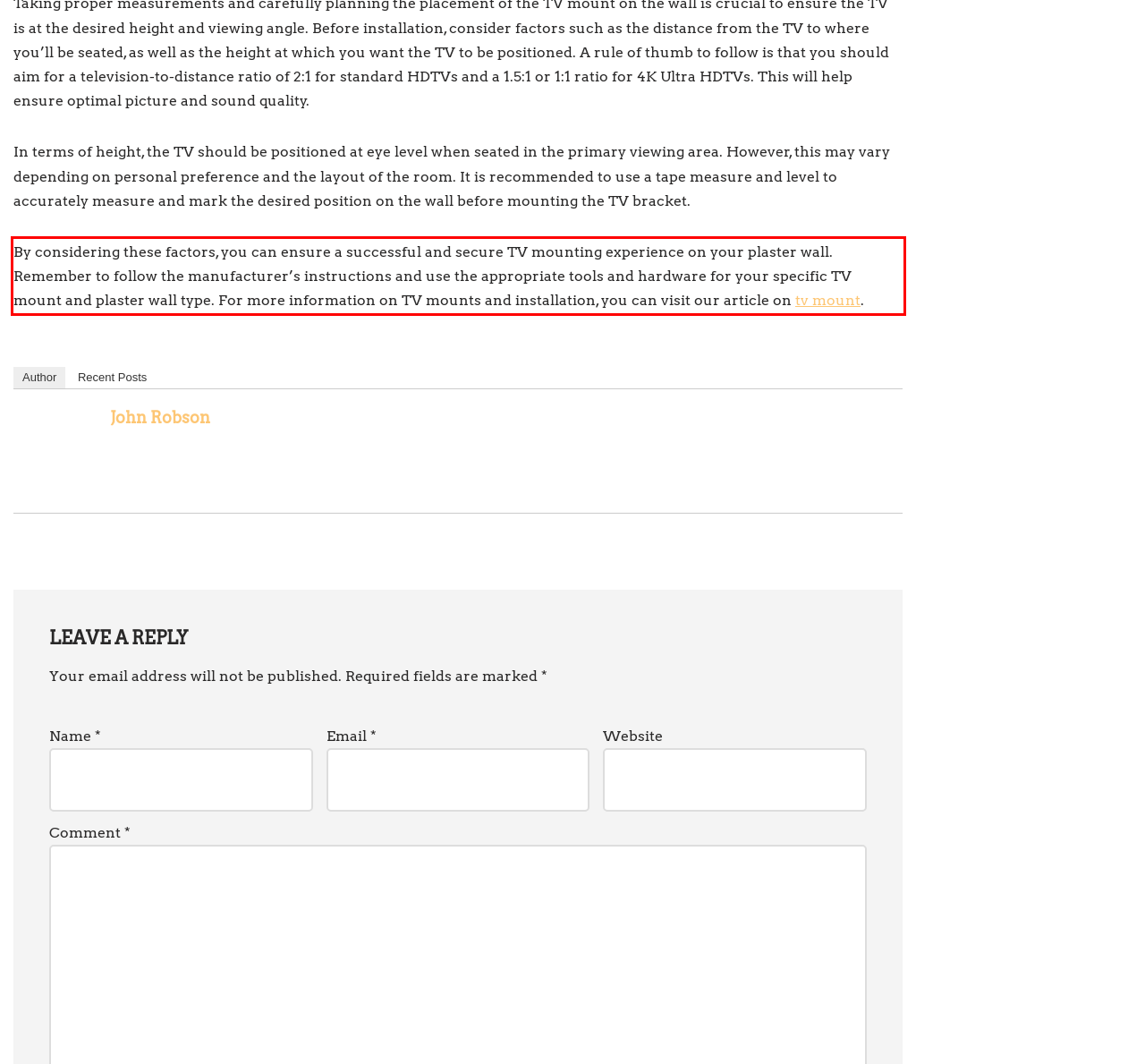Within the provided webpage screenshot, find the red rectangle bounding box and perform OCR to obtain the text content.

By considering these factors, you can ensure a successful and secure TV mounting experience on your plaster wall. Remember to follow the manufacturer’s instructions and use the appropriate tools and hardware for your specific TV mount and plaster wall type. For more information on TV mounts and installation, you can visit our article on tv mount.